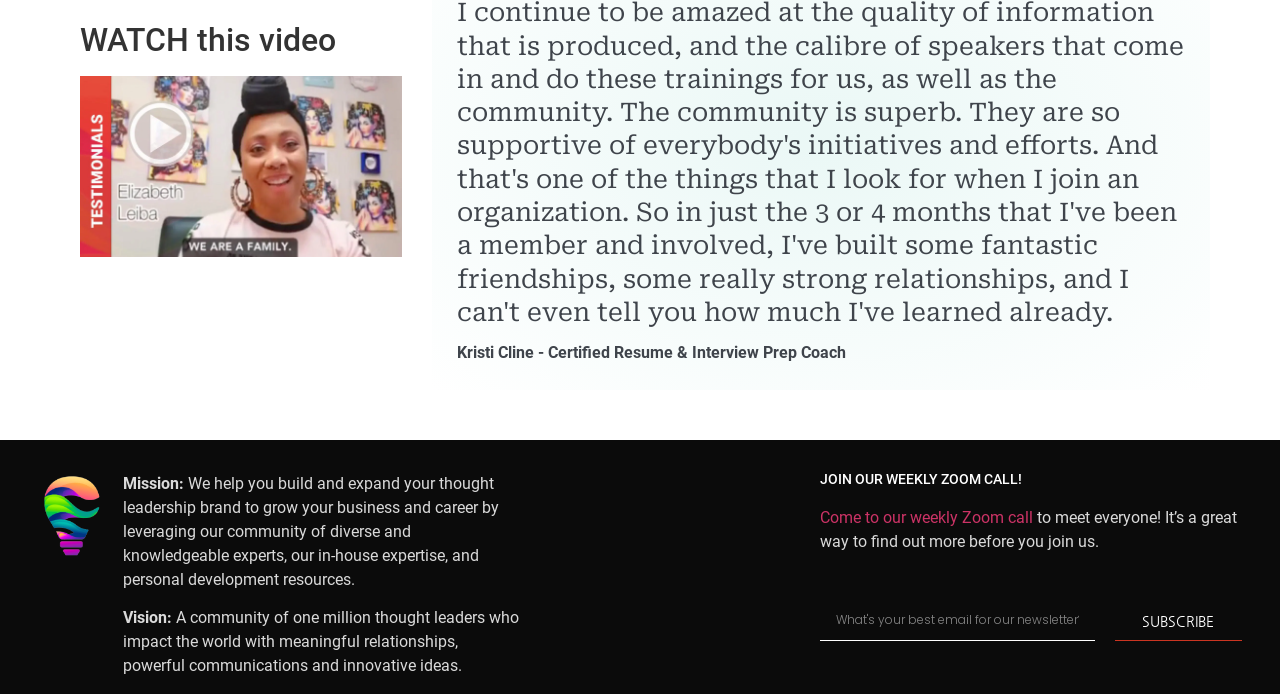Can you find the bounding box coordinates for the UI element given this description: "alt="tl" title="tl""? Provide the coordinates as four float numbers between 0 and 1: [left, top, right, bottom].

[0.03, 0.68, 0.081, 0.819]